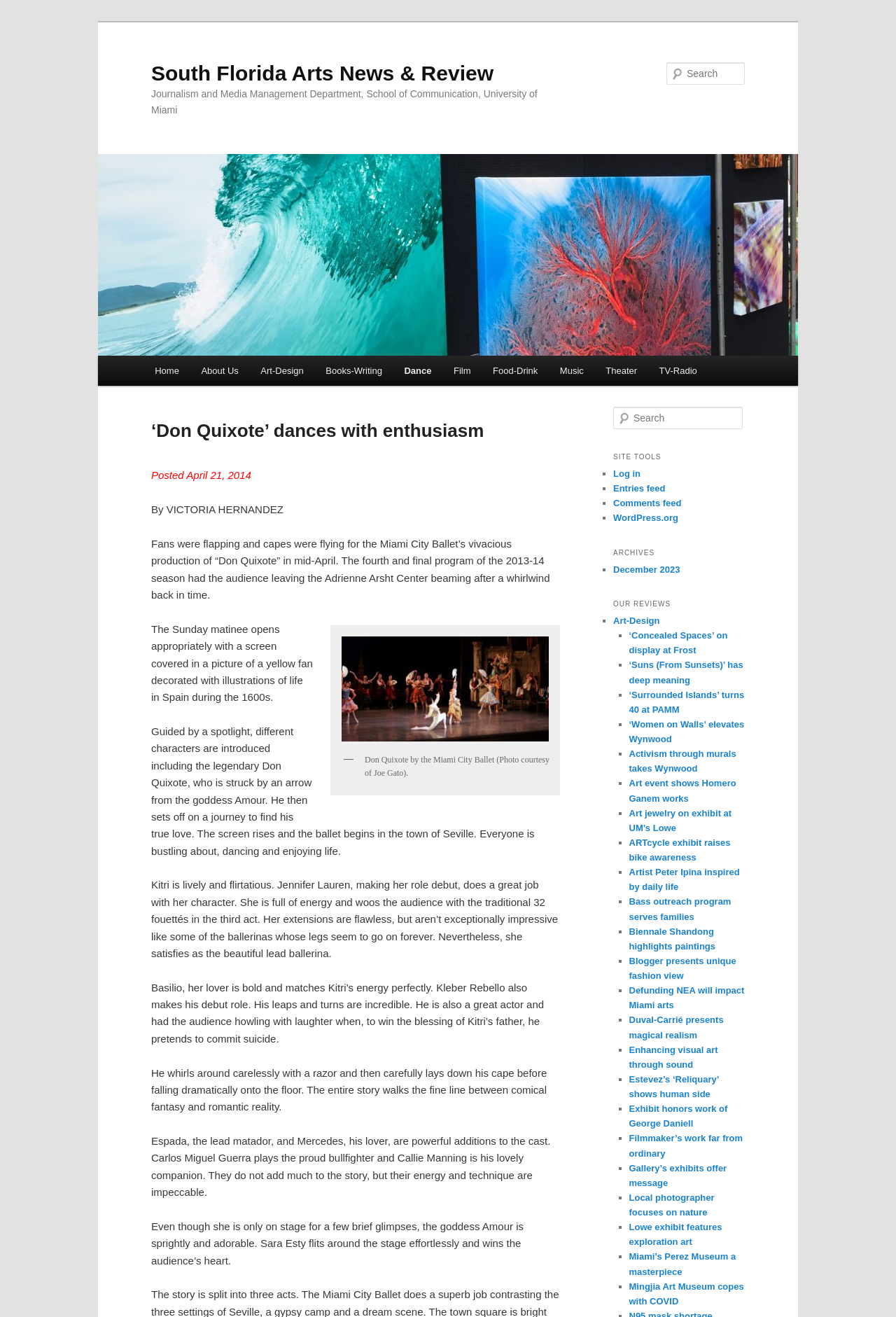Find the bounding box coordinates for the element that must be clicked to complete the instruction: "Read about Don Quixote". The coordinates should be four float numbers between 0 and 1, indicated as [left, top, right, bottom].

[0.169, 0.309, 0.625, 0.342]